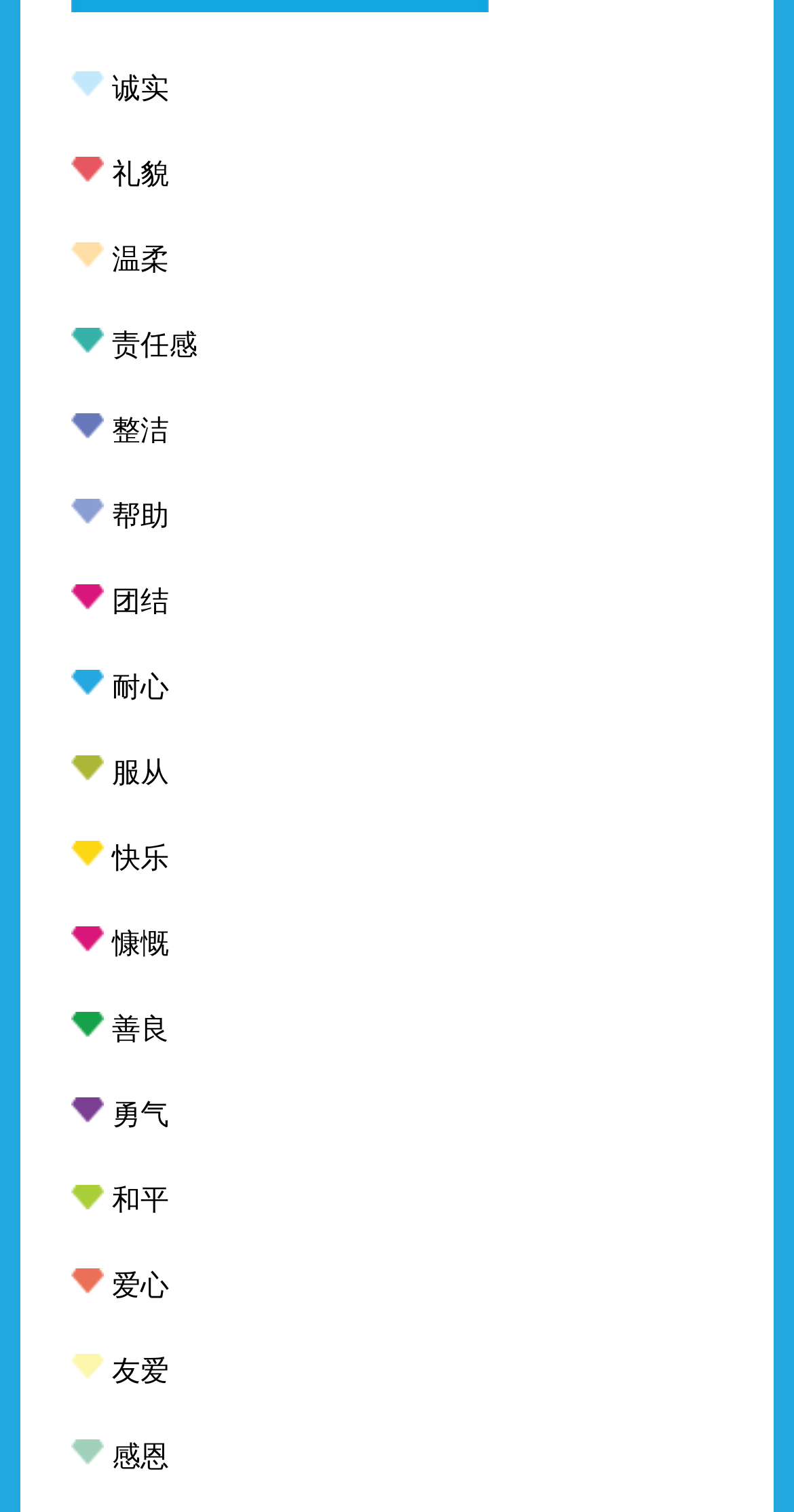Provide your answer to the question using just one word or phrase: What is the first virtue listed?

诚实